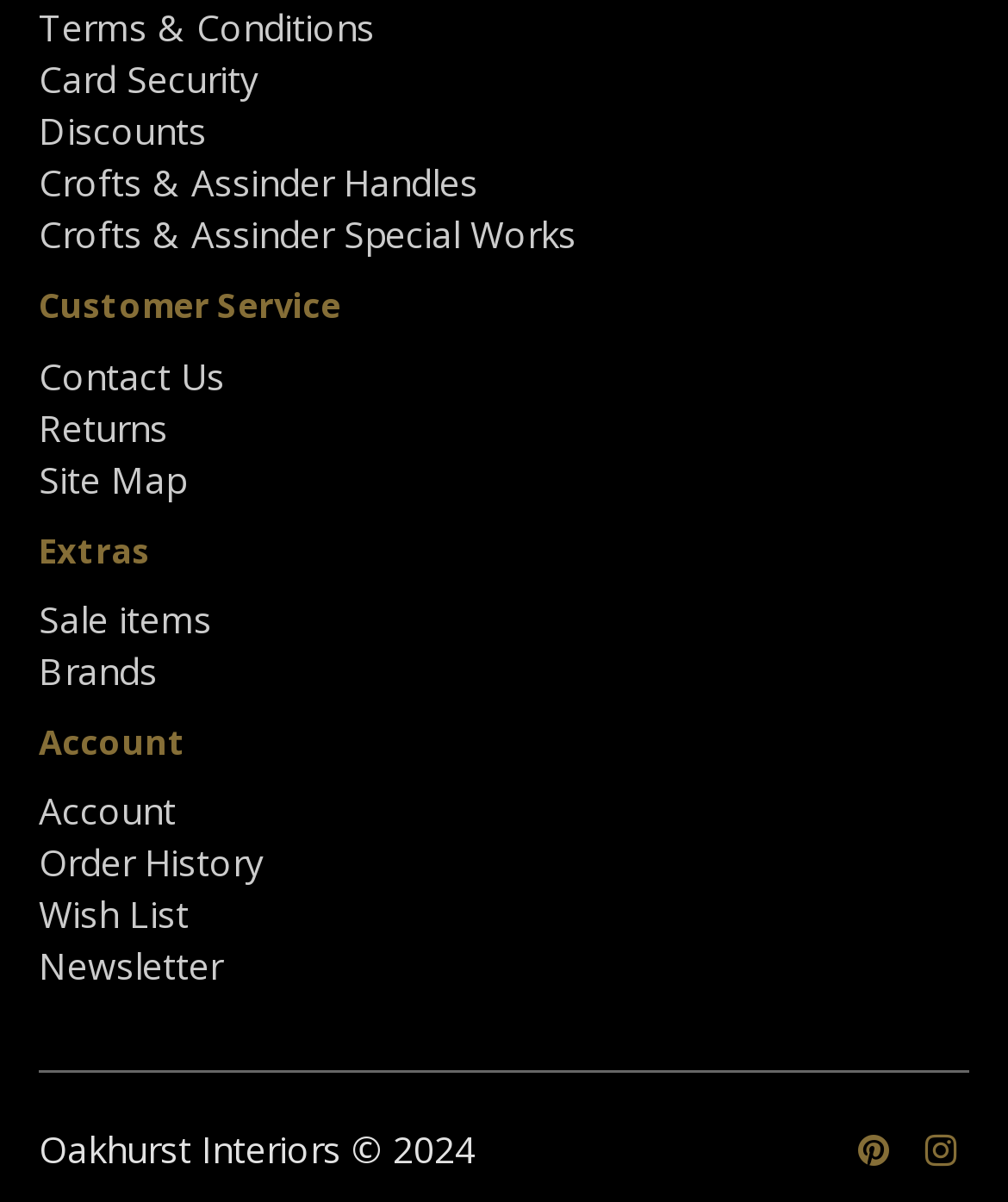Given the element description "Crofts & Assinder Special Works" in the screenshot, predict the bounding box coordinates of that UI element.

[0.038, 0.175, 0.572, 0.216]